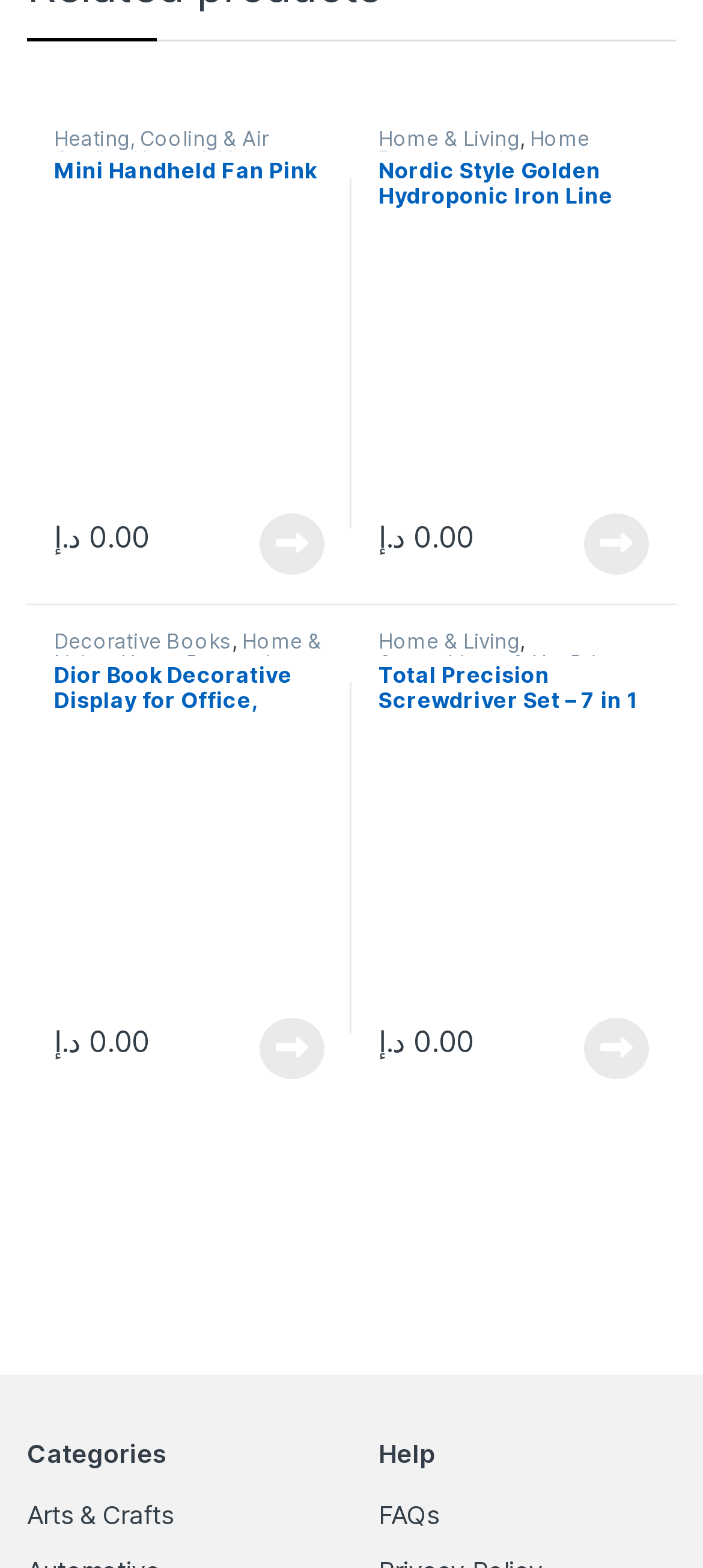Please specify the bounding box coordinates of the clickable section necessary to execute the following command: "View the Mini Handheld Fan Pink product".

[0.077, 0.102, 0.462, 0.315]